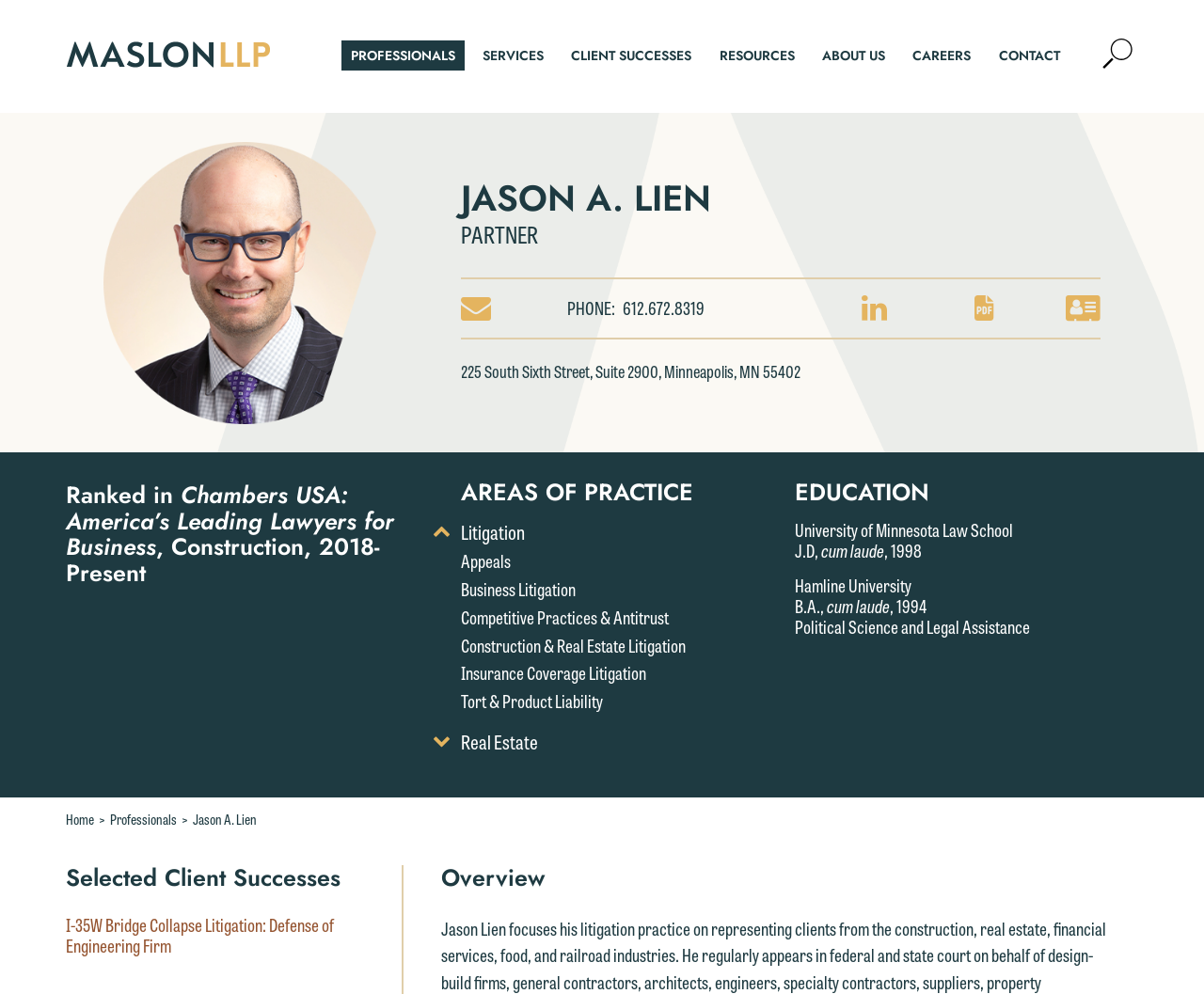Determine the bounding box coordinates of the area to click in order to meet this instruction: "Search for something".

[0.055, 0.088, 0.812, 0.168]